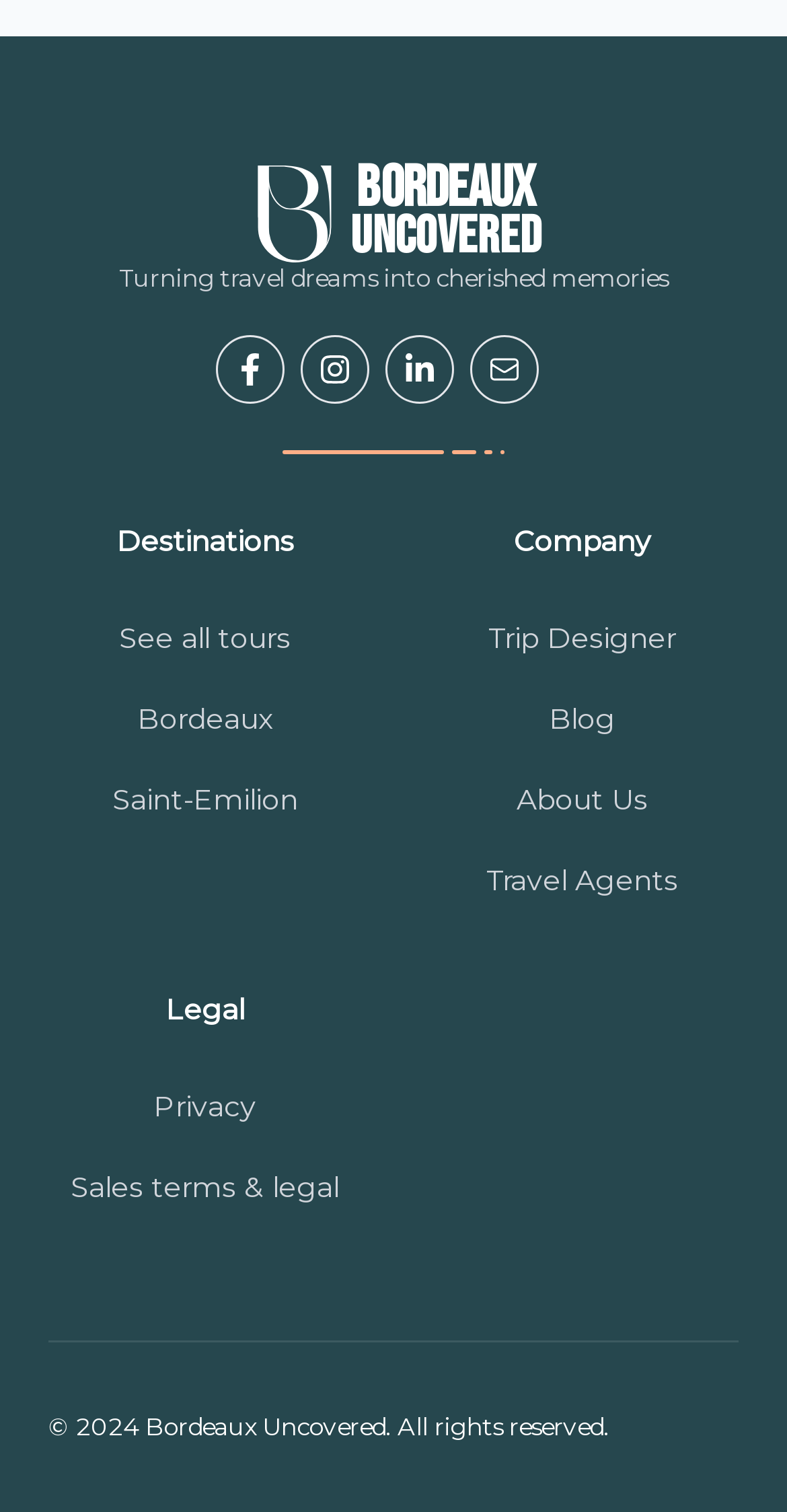What are the social media platforms linked on the webpage?
Refer to the image and provide a one-word or short phrase answer.

Facebook, Instagram, LinkedIn